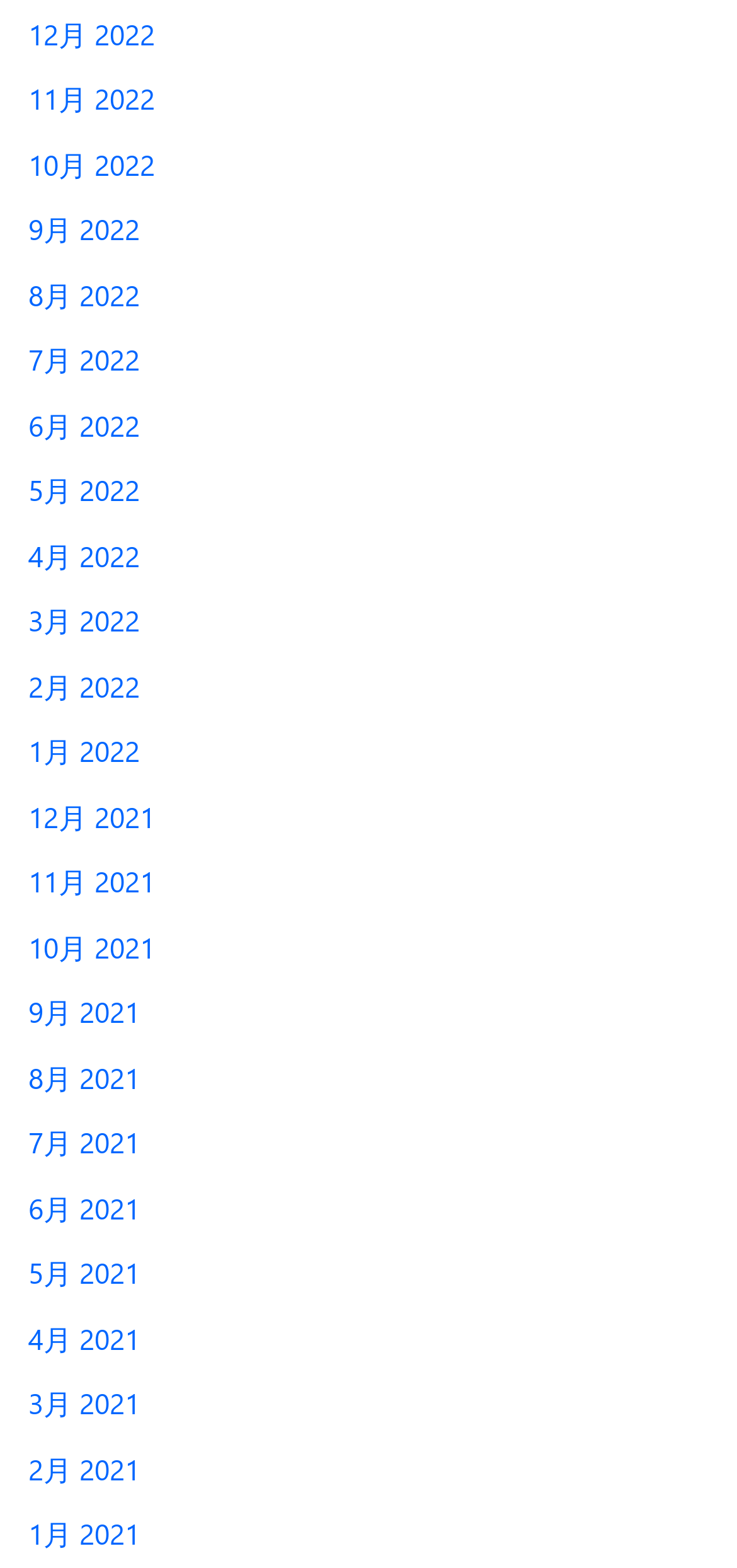Identify the bounding box coordinates of the area that should be clicked in order to complete the given instruction: "view January 2021". The bounding box coordinates should be four float numbers between 0 and 1, i.e., [left, top, right, bottom].

[0.038, 0.966, 0.19, 0.99]